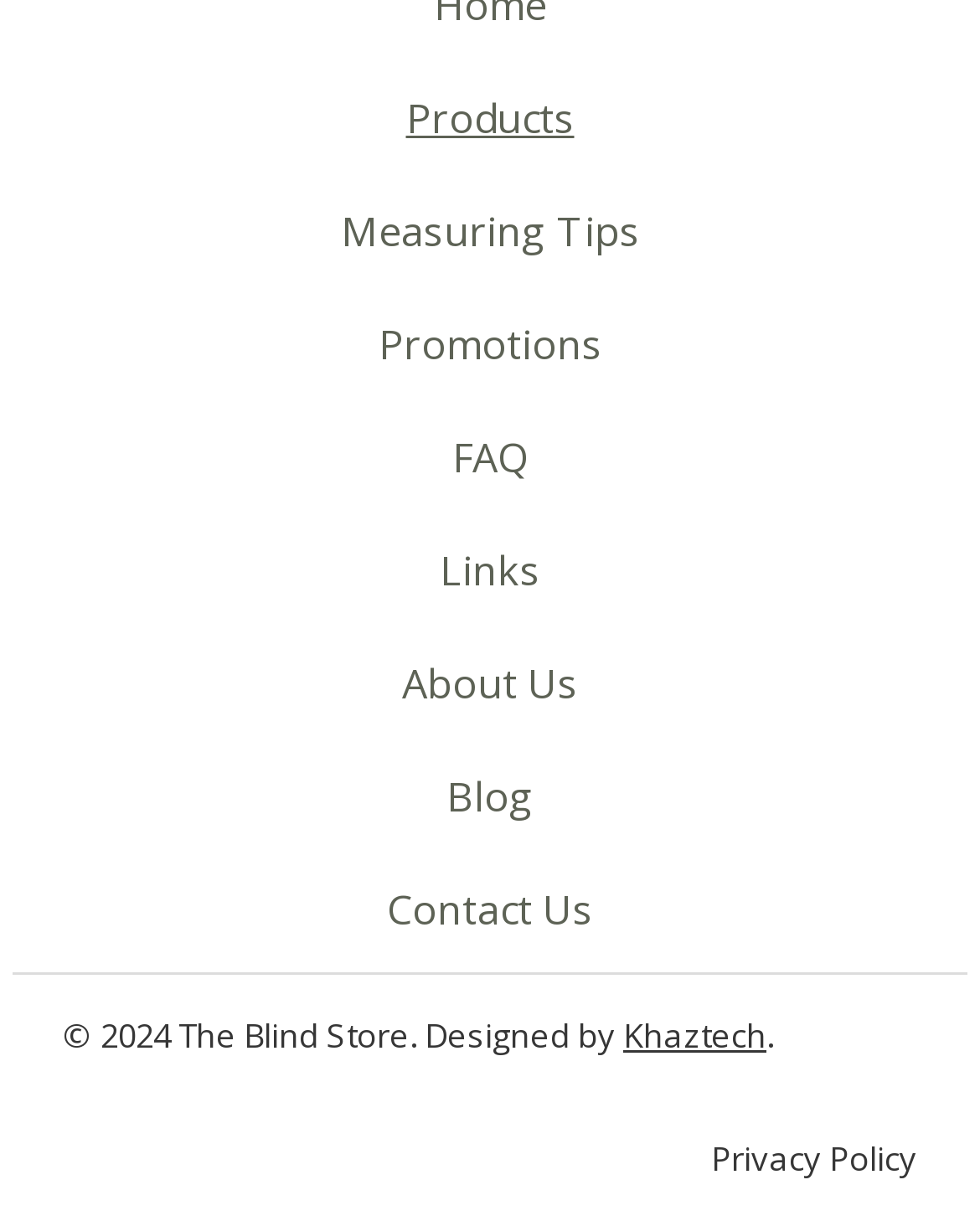What is the copyright information at the bottom of the webpage?
Provide a well-explained and detailed answer to the question.

I found the StaticText element with the text '© 2024 The Blind Store. Designed by' at the bottom of the webpage, indicating the copyright information.